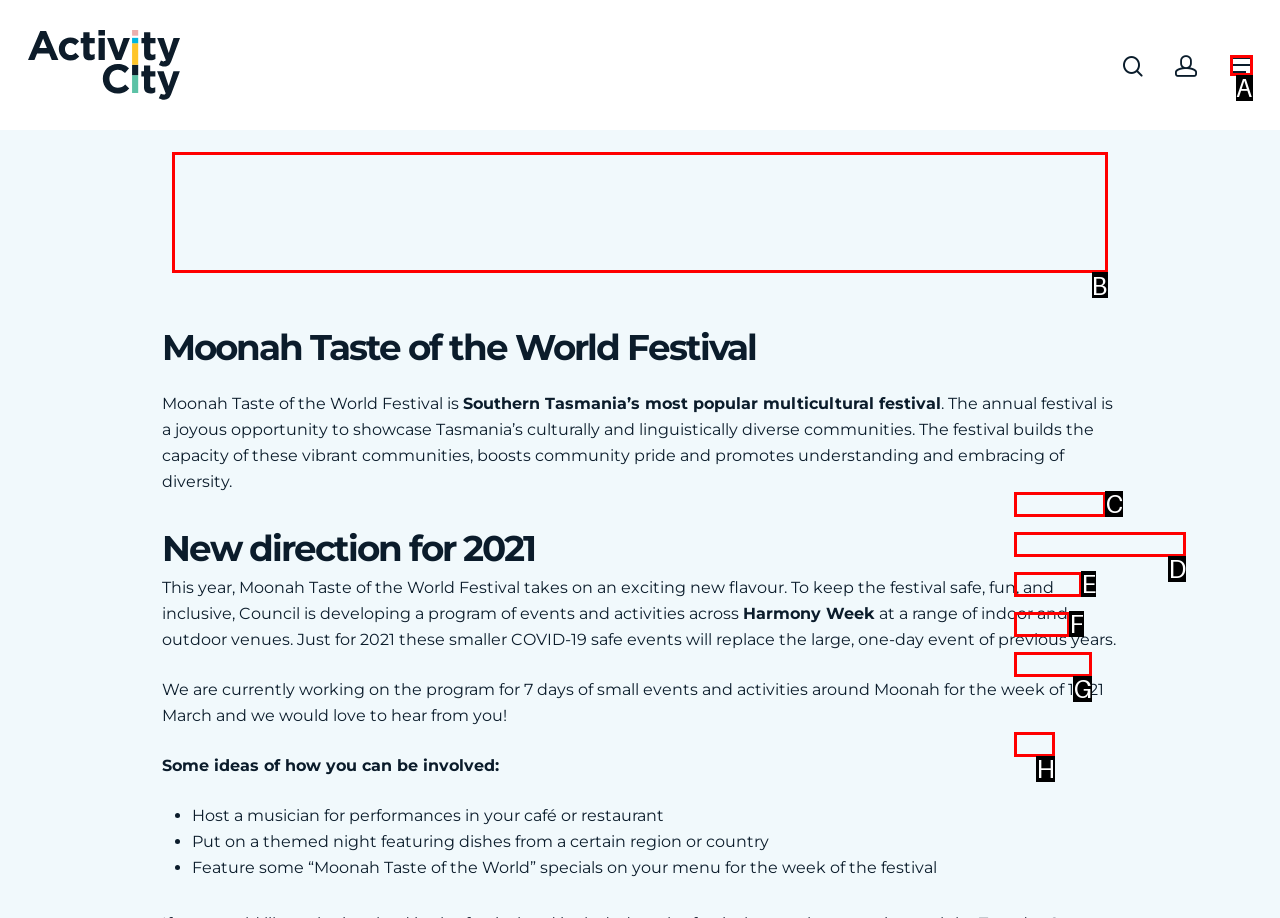Point out which UI element to click to complete this task: Search for something
Answer with the letter corresponding to the right option from the available choices.

B